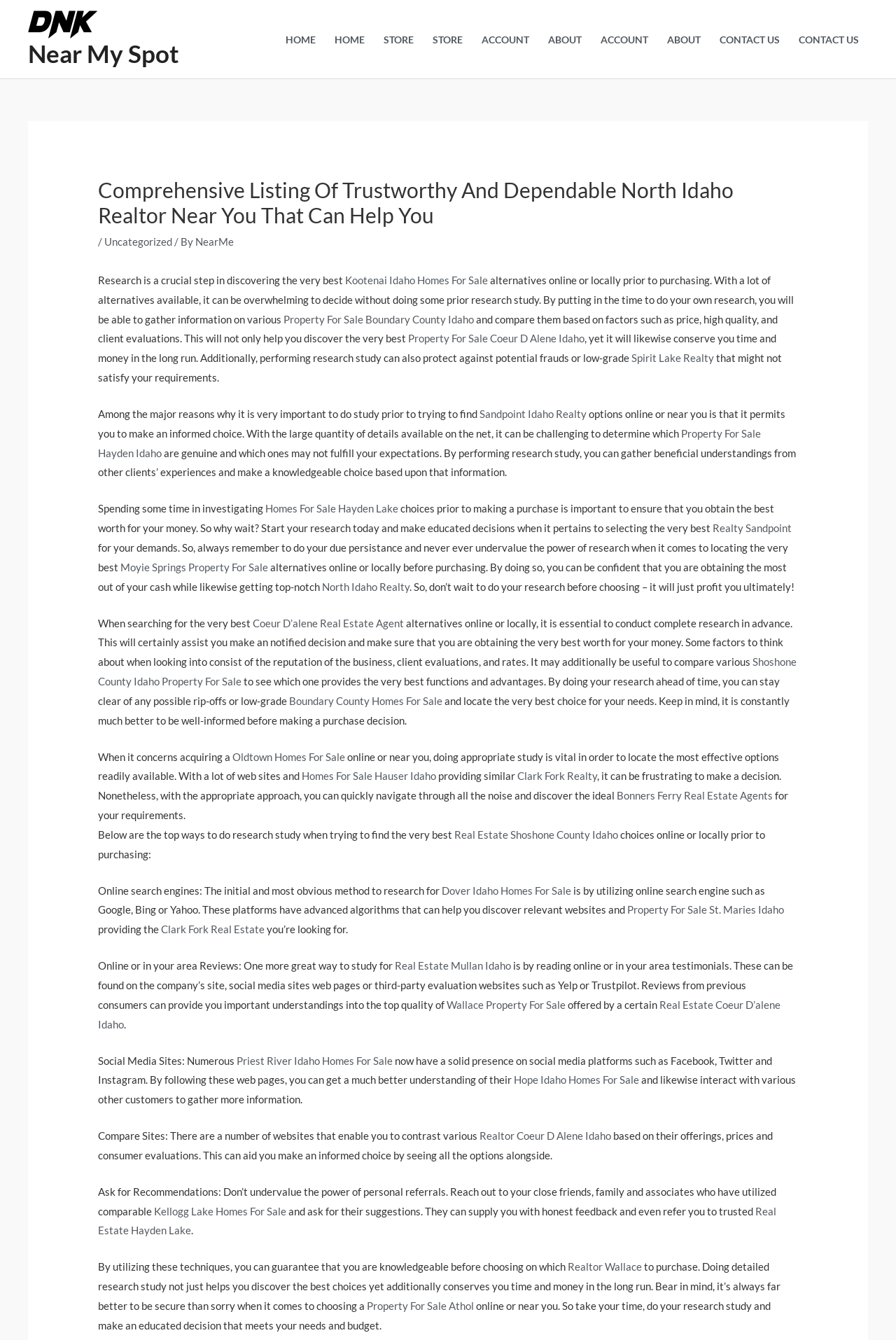Using a single word or phrase, answer the following question: 
What factors should be considered when researching?

Reputation, client reviews, and rates